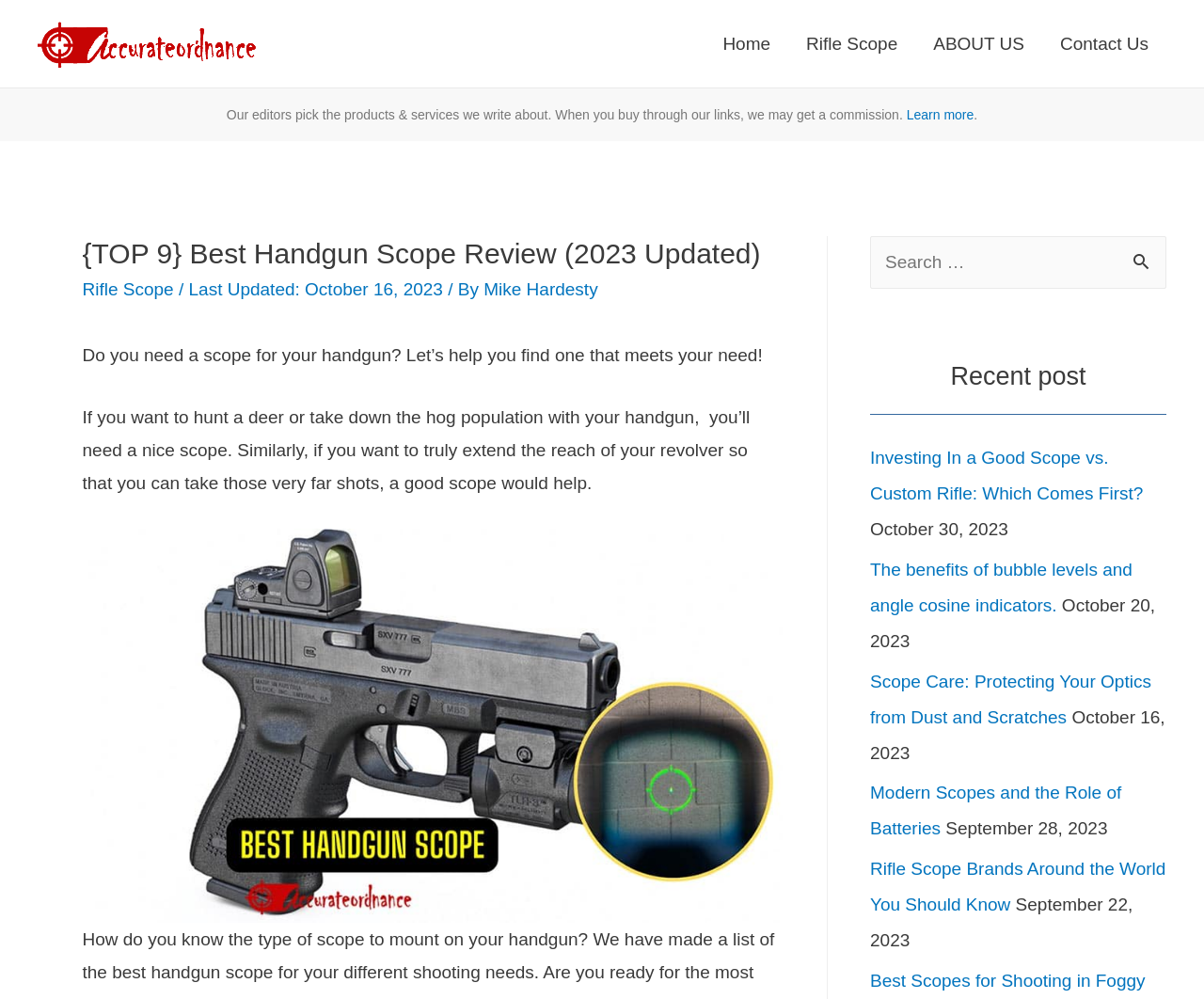What type of image is displayed in the figure section?
Please give a well-detailed answer to the question.

The figure section of the webpage displays an image related to the review of handgun scopes, which is likely a product image or an illustration of a handgun scope in use.